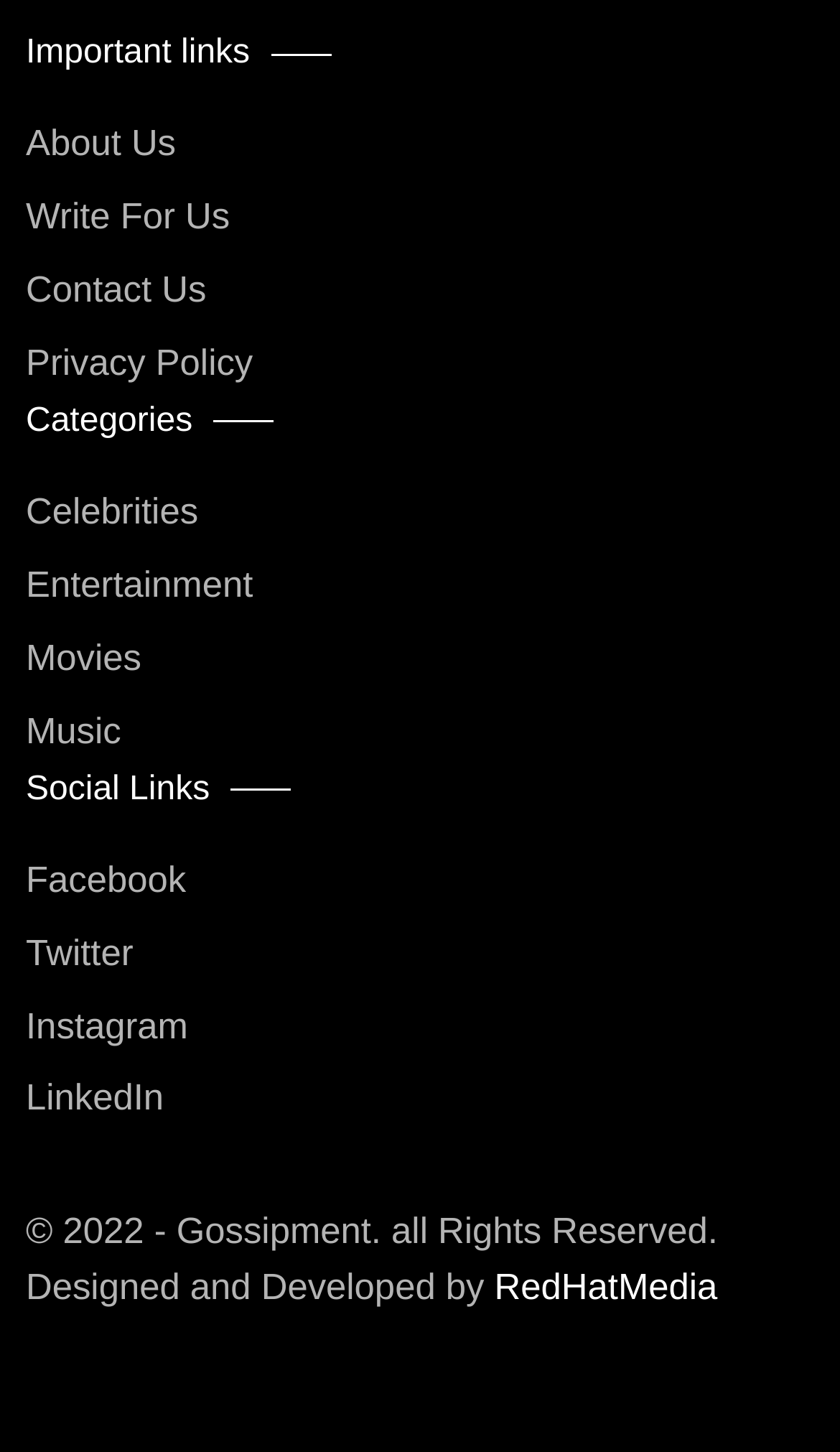Look at the image and give a detailed response to the following question: How many links are listed under 'Important links'?

I counted the number of links under the 'Important links' heading, which are 'About Us', 'Write For Us', 'Contact Us', and 'Privacy Policy', so there are 4 links listed.